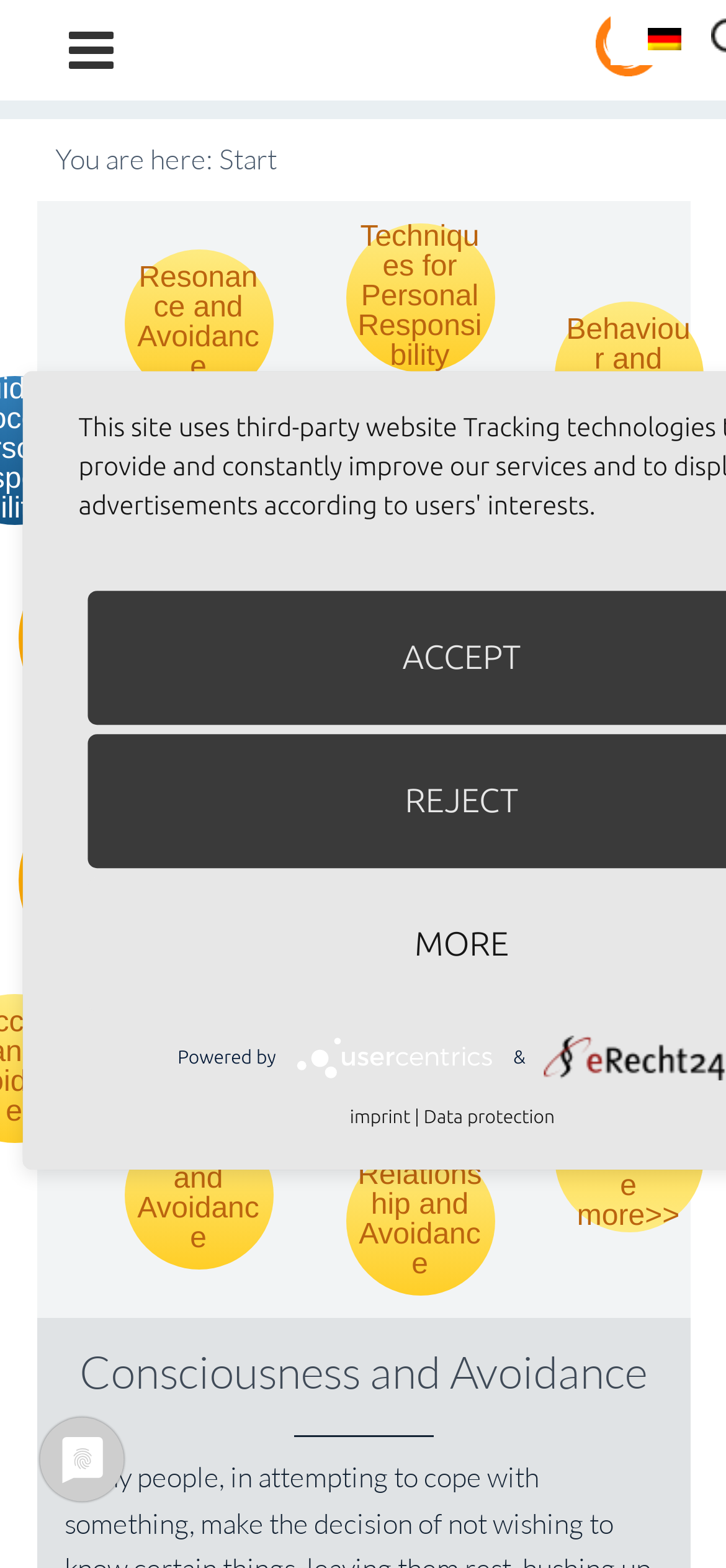Find and specify the bounding box coordinates that correspond to the clickable region for the instruction: "Explore the topic of Dealing with Agitation".

[0.024, 0.348, 0.281, 0.467]